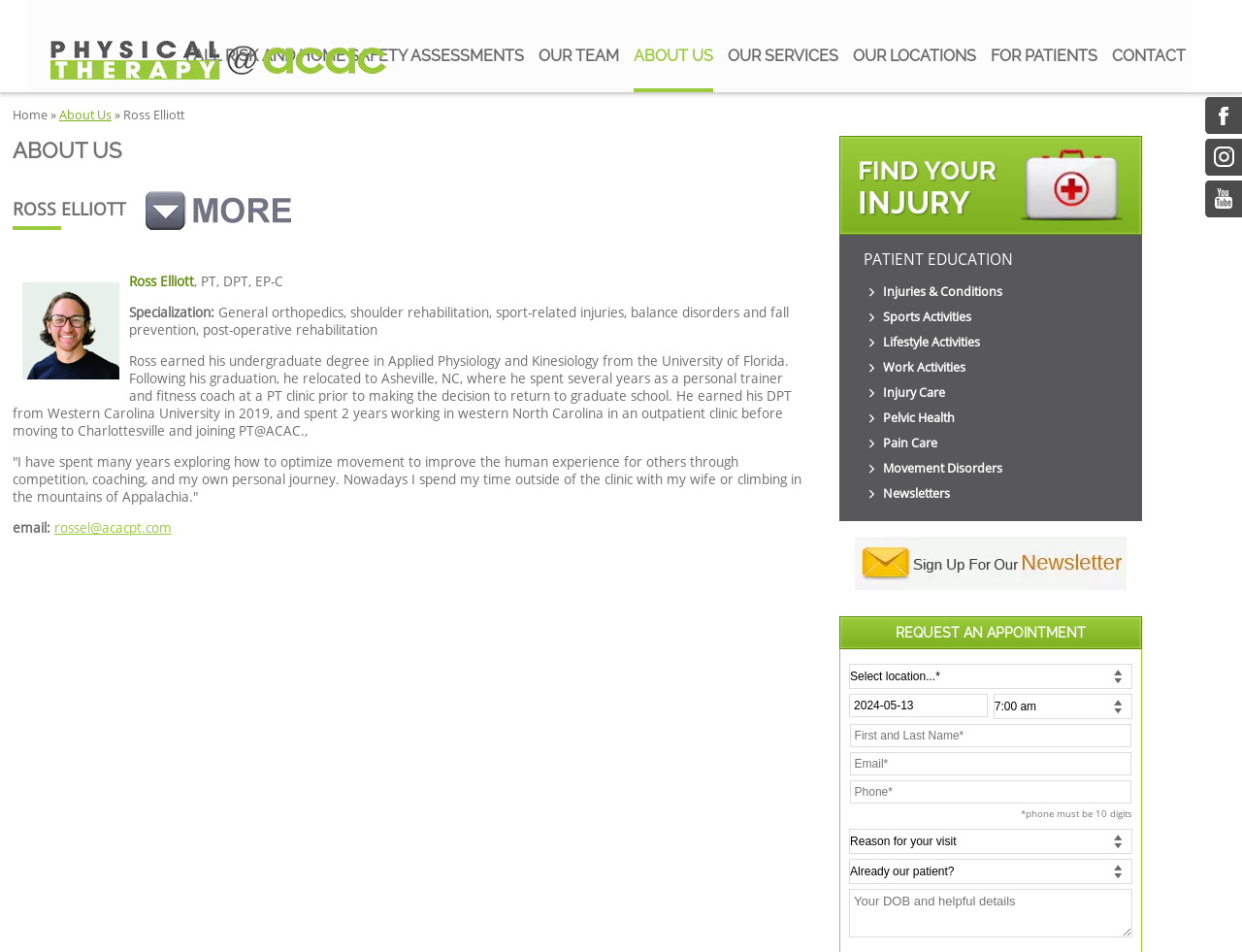Using the webpage screenshot and the element description Injuries & Conditions, determine the bounding box coordinates. Specify the coordinates in the format (top-left x, top-left y, bottom-right x, bottom-right y) with values ranging from 0 to 1.

[0.68, 0.294, 0.915, 0.32]